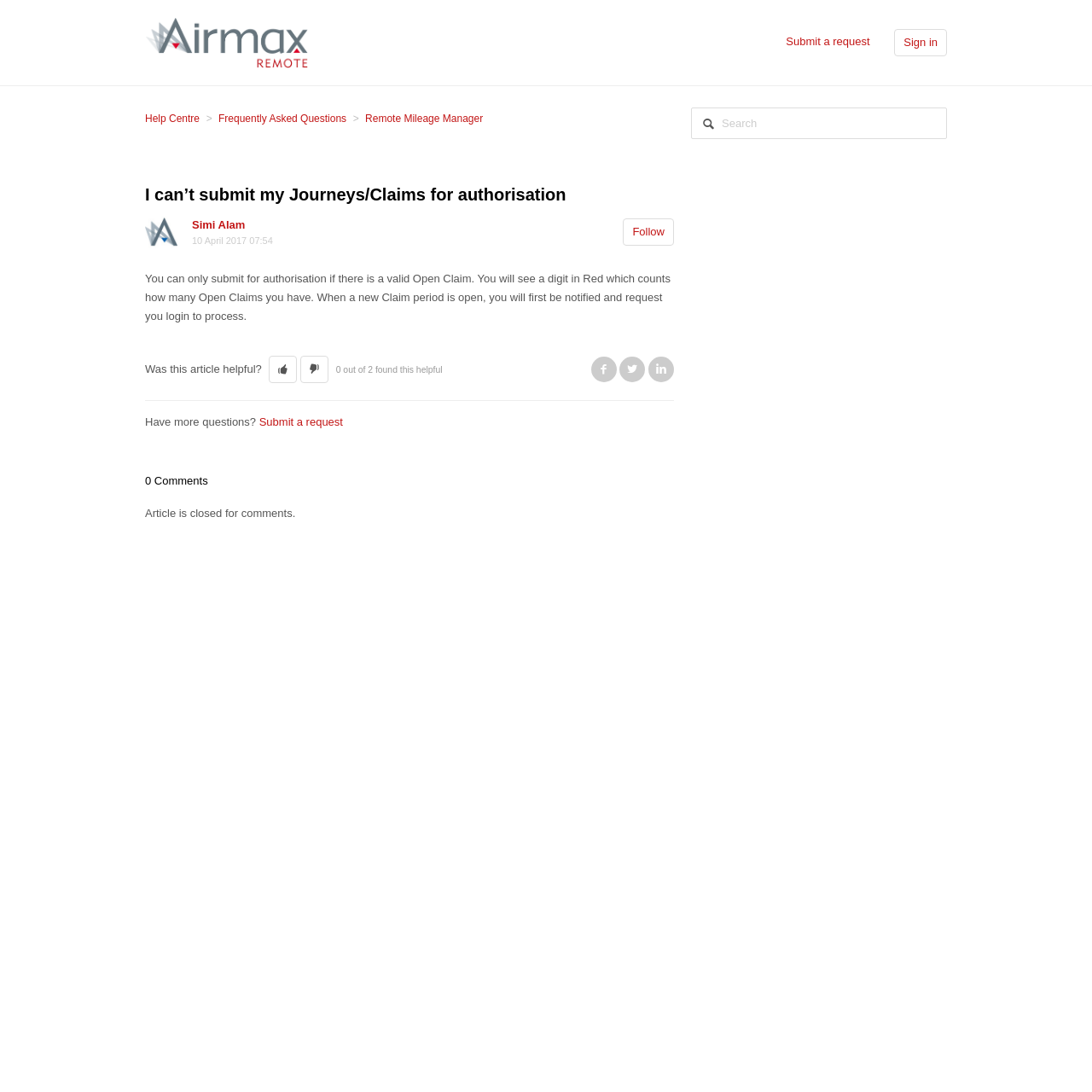What social media platforms are available for sharing?
Answer the question with detailed information derived from the image.

The webpage provides links to share the article on various social media platforms, including Facebook, Twitter, and LinkedIn. These links are represented by their respective icons, suggesting that users can share the article on these platforms.